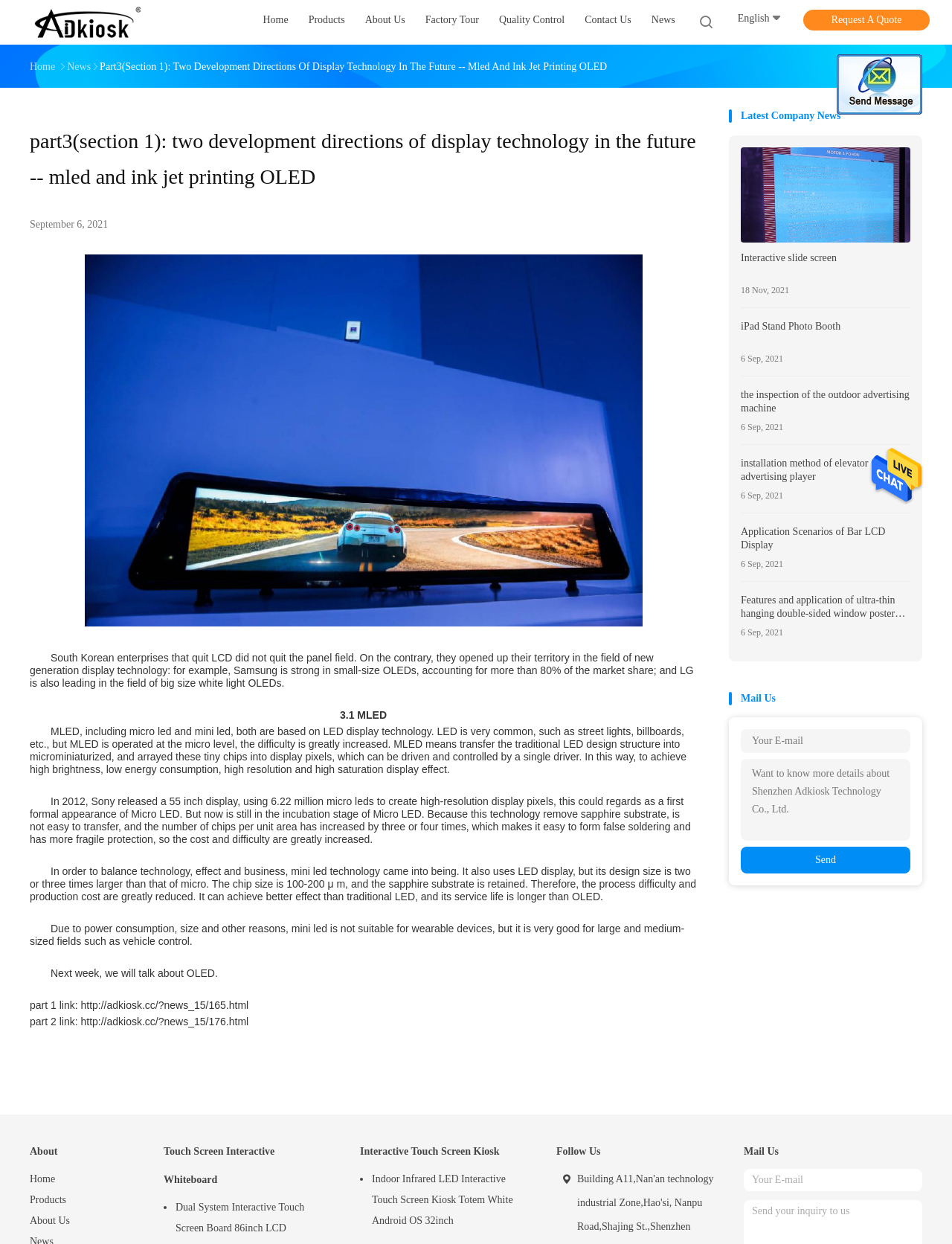Given the webpage screenshot, identify the bounding box of the UI element that matches this description: "Interactive Touch Screen Kiosk".

[0.378, 0.914, 0.553, 0.937]